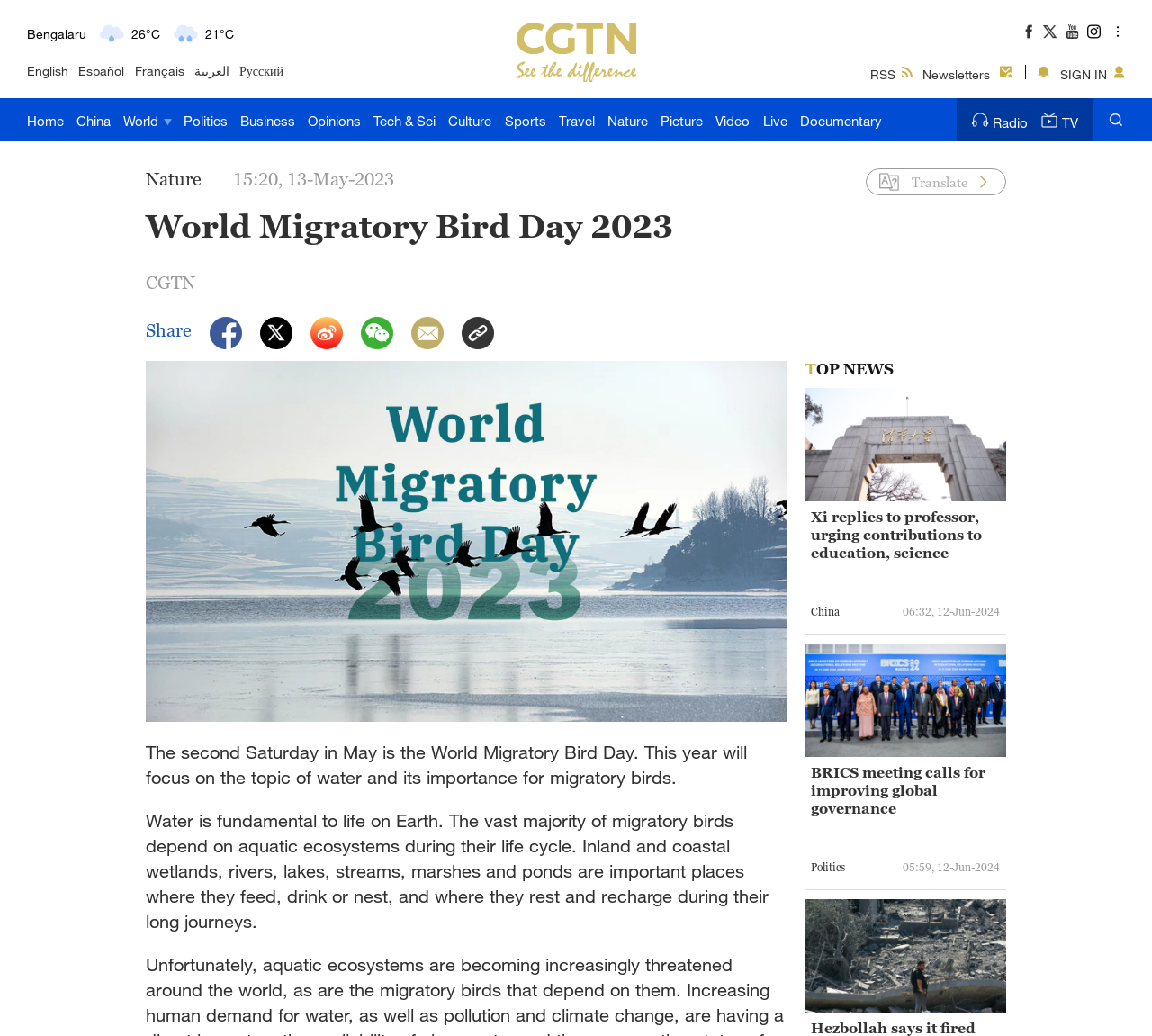Specify the bounding box coordinates of the area to click in order to execute this command: 'Read news about China'. The coordinates should consist of four float numbers ranging from 0 to 1, and should be formatted as [left, top, right, bottom].

[0.067, 0.095, 0.096, 0.136]